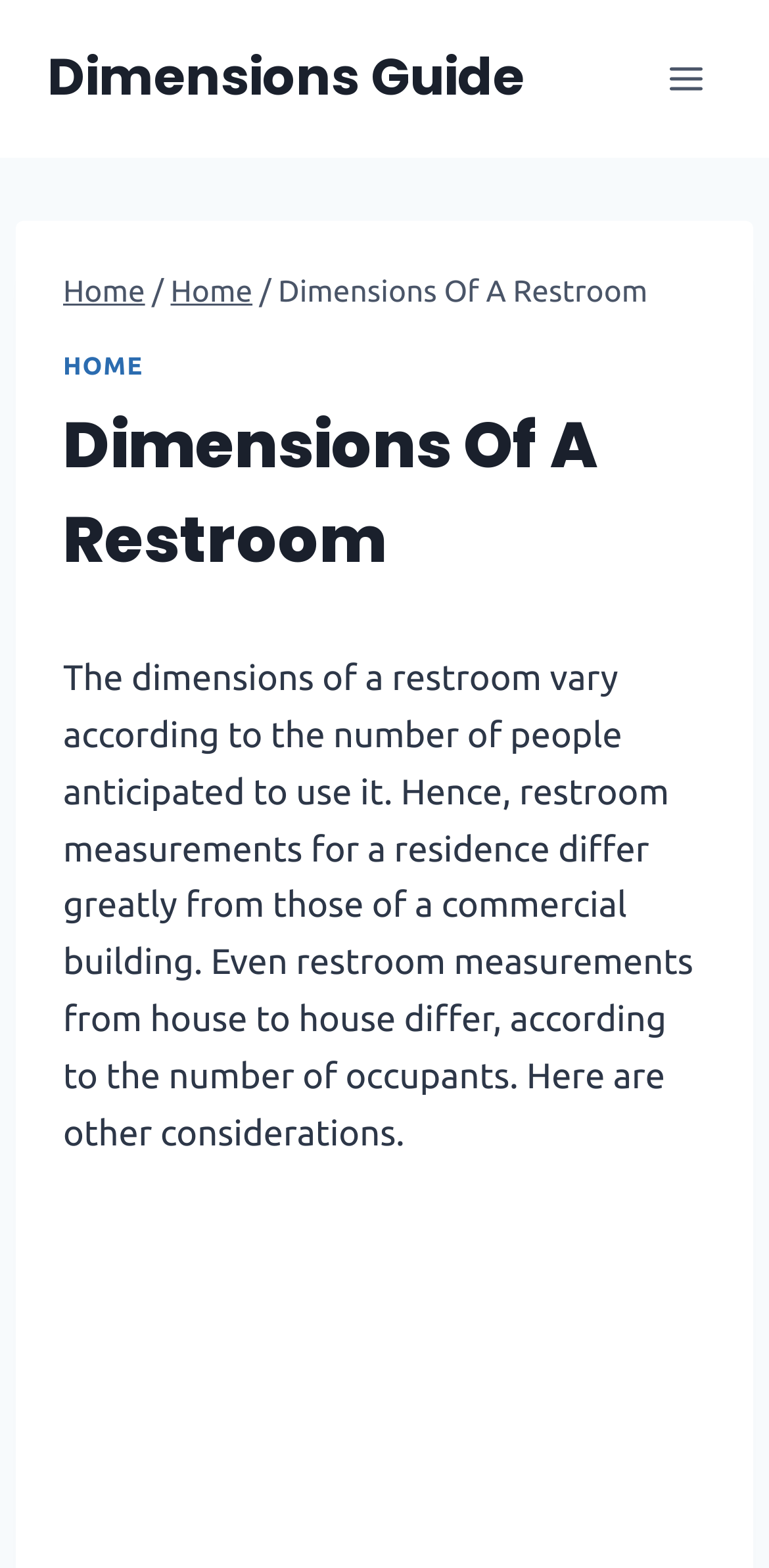Describe all the key features of the webpage in detail.

The webpage is about "Dimensions Of A Restroom - Dimensions Guide". At the top left, there is a link "Dimensions Guide". Next to it, on the top right, is a button "Open menu" which is not expanded. 

When the menu is opened, a header section appears below the top section. This header section contains a navigation section with breadcrumbs, which includes three links: "Home", "Home", and a text separator "/". The breadcrumbs are followed by a text "Dimensions Of A Restroom". 

Below the breadcrumbs, there is a link "HOME" and a heading "Dimensions Of A Restroom". 

The main content of the webpage starts below the header section. It begins with a paragraph of text that explains how the dimensions of a restroom vary depending on the number of people using it, and how these measurements differ between residential and commercial buildings, as well as between houses.